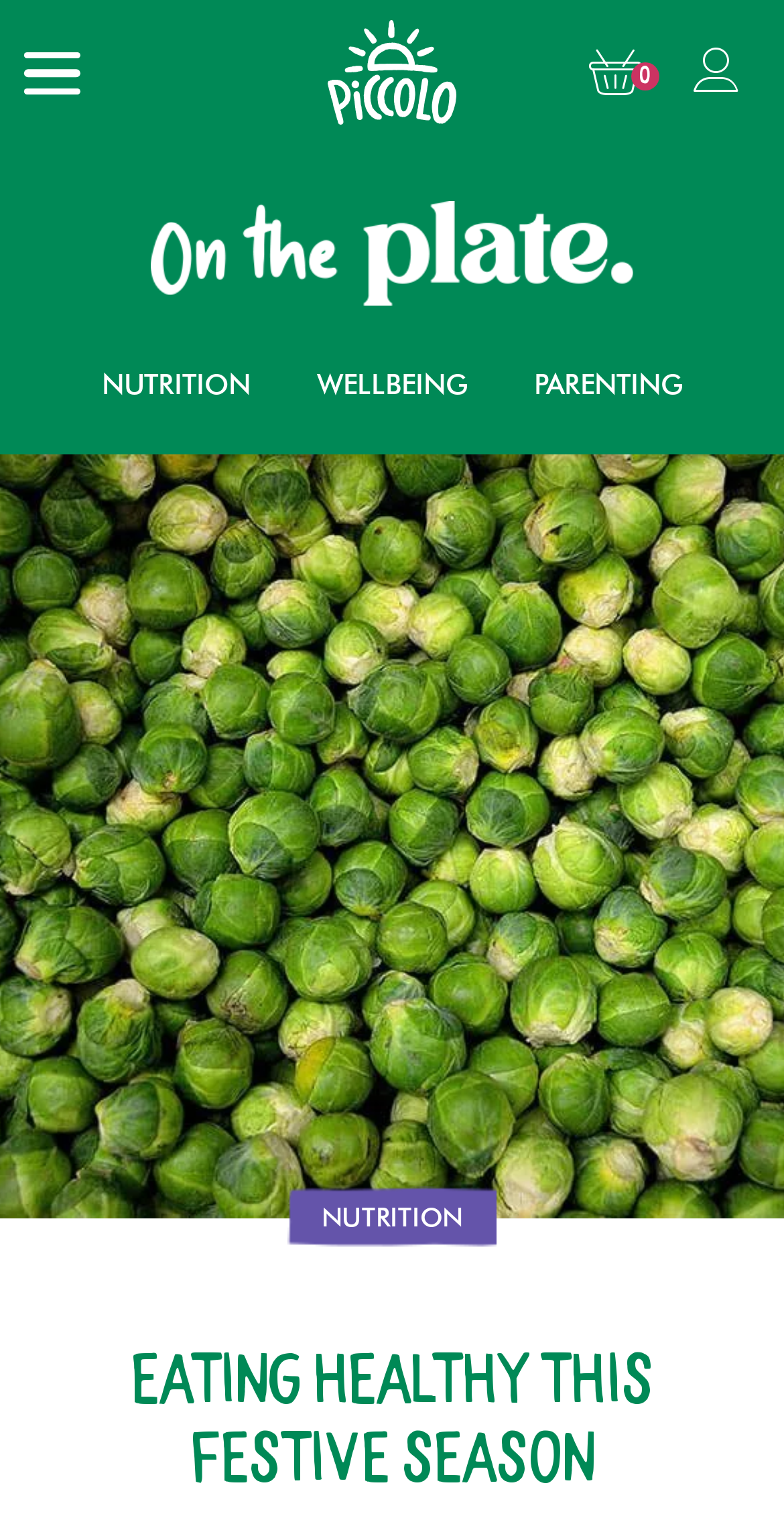Create a detailed narrative of the webpage’s visual and textual elements.

The webpage is about eating healthy during the festive season, specifically focusing on family meals. At the top left of the page, there is a link with an accompanying image, which appears to be a logo or a brand identifier. 

On the top right, there are three social media links, represented by icons, positioned closely together. Below these icons, there is a horizontal navigation menu with three links: "NUTRITION", "WELLBEING", and "PARENTING", spaced evenly across the page.

The main content of the page features a large image that spans the entire width of the page, depicting Brussels sprouts and other grocery items. Above this image, there is a prominent heading that reads "EATING HEALTHY THIS FESTIVE SEASON", taking up most of the page's width.